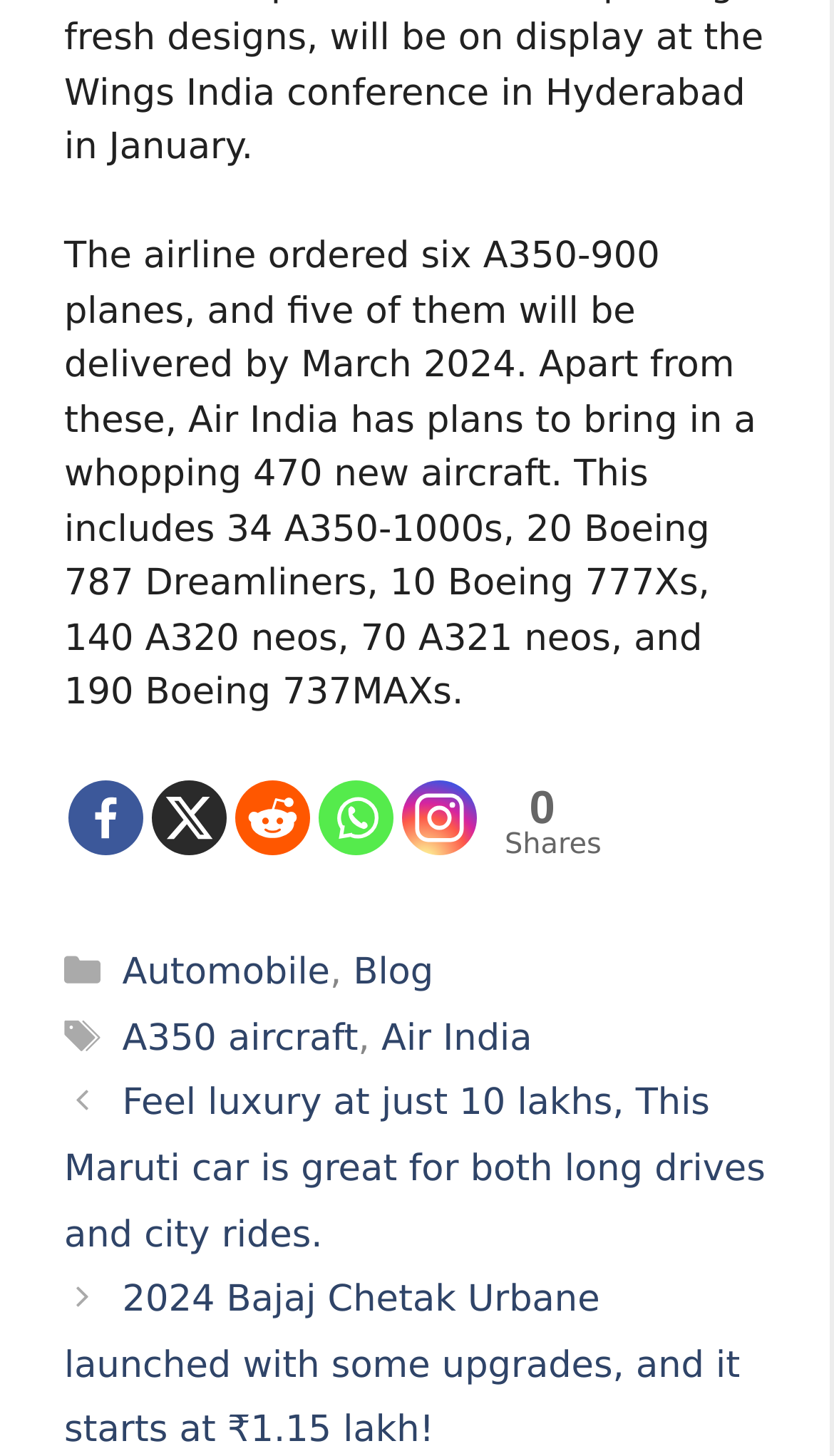Highlight the bounding box coordinates of the element you need to click to perform the following instruction: "Try Chimp Rewriter."

None